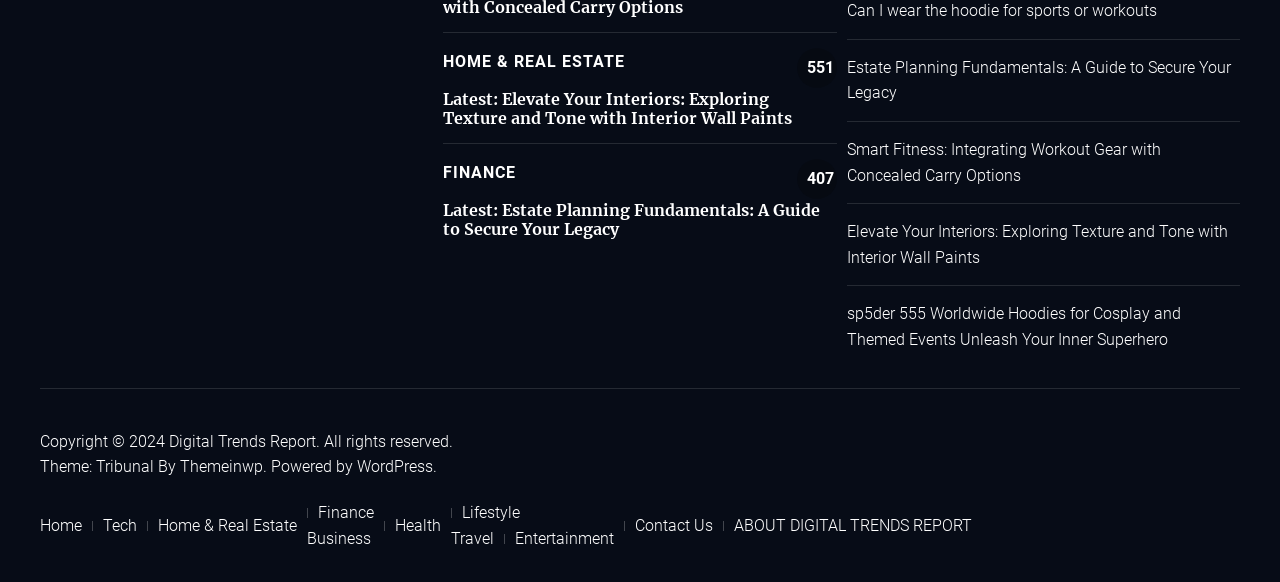Please identify the bounding box coordinates of the element's region that needs to be clicked to fulfill the following instruction: "Visit the Digital Trends Report". The bounding box coordinates should consist of four float numbers between 0 and 1, i.e., [left, top, right, bottom].

[0.132, 0.742, 0.253, 0.774]